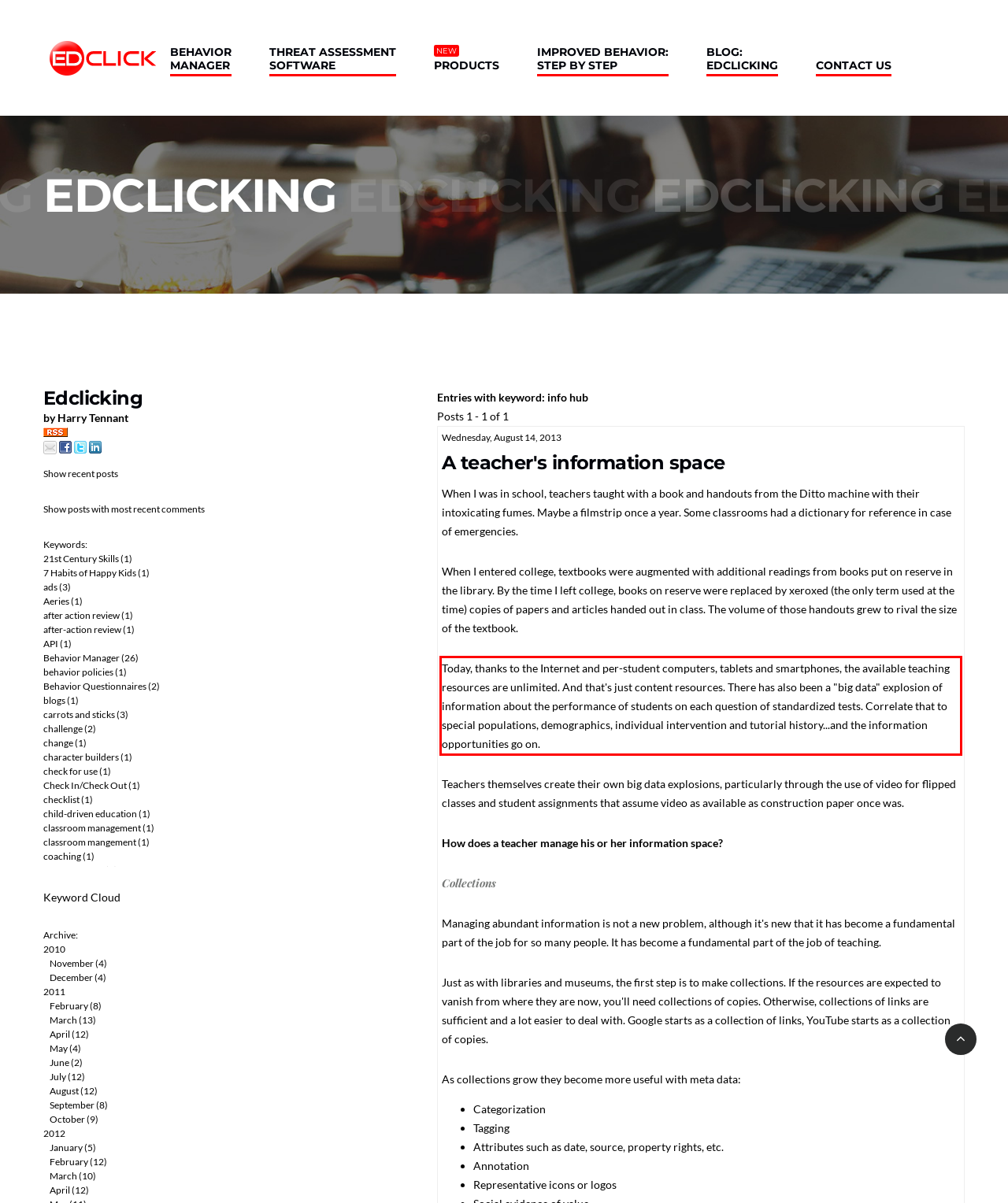Examine the webpage screenshot and use OCR to recognize and output the text within the red bounding box.

Today, thanks to the Internet and per-student computers, tablets and smartphones, the available teaching resources are unlimited. And that's just content resources. There has also been a "big data" explosion of information about the performance of students on each question of standardized tests. Correlate that to special populations, demographics, individual intervention and tutorial history...and the information opportunities go on.